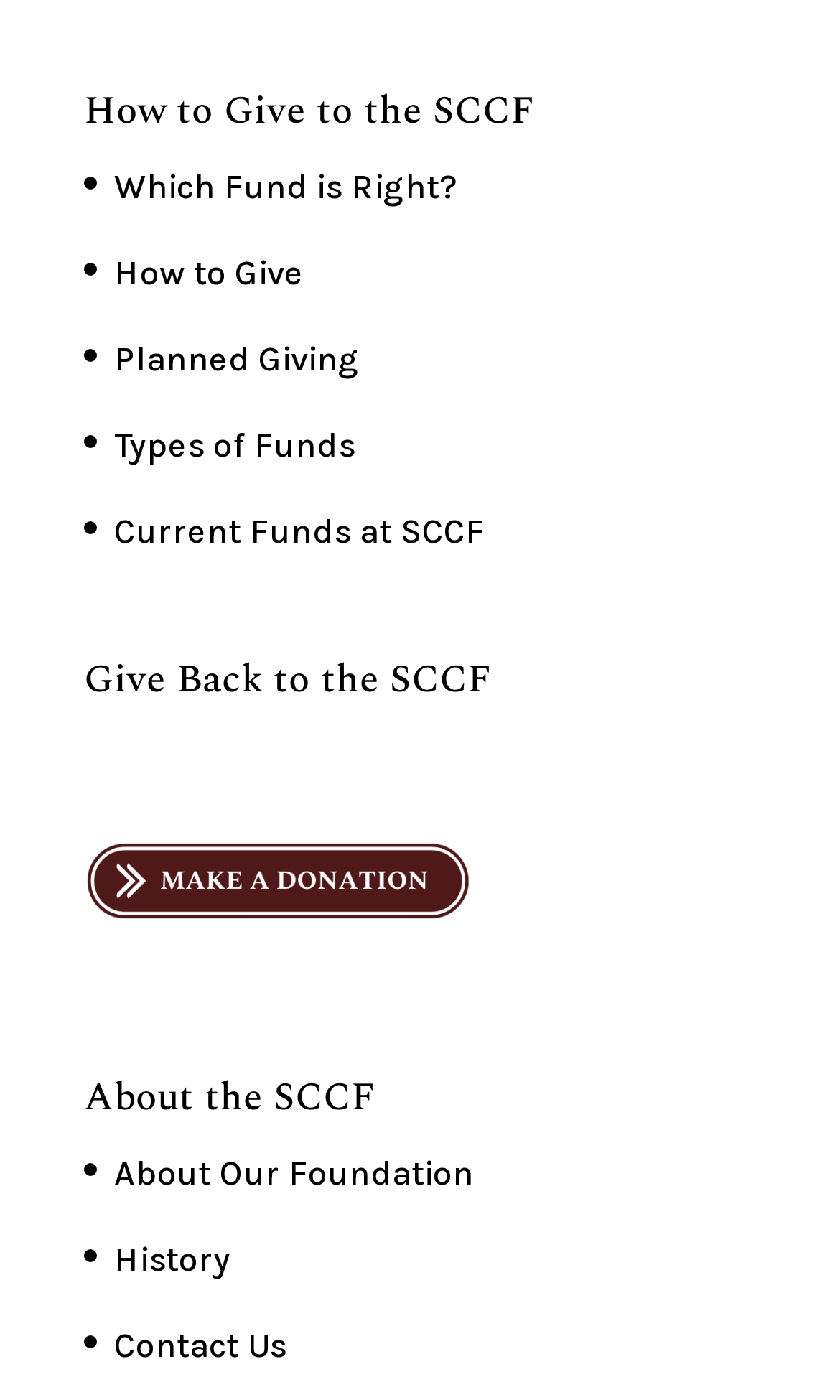Determine the bounding box coordinates of the clickable element to complete this instruction: "Explore which fund is right". Provide the coordinates in the format of four float numbers between 0 and 1, [left, top, right, bottom].

[0.136, 0.118, 0.546, 0.148]